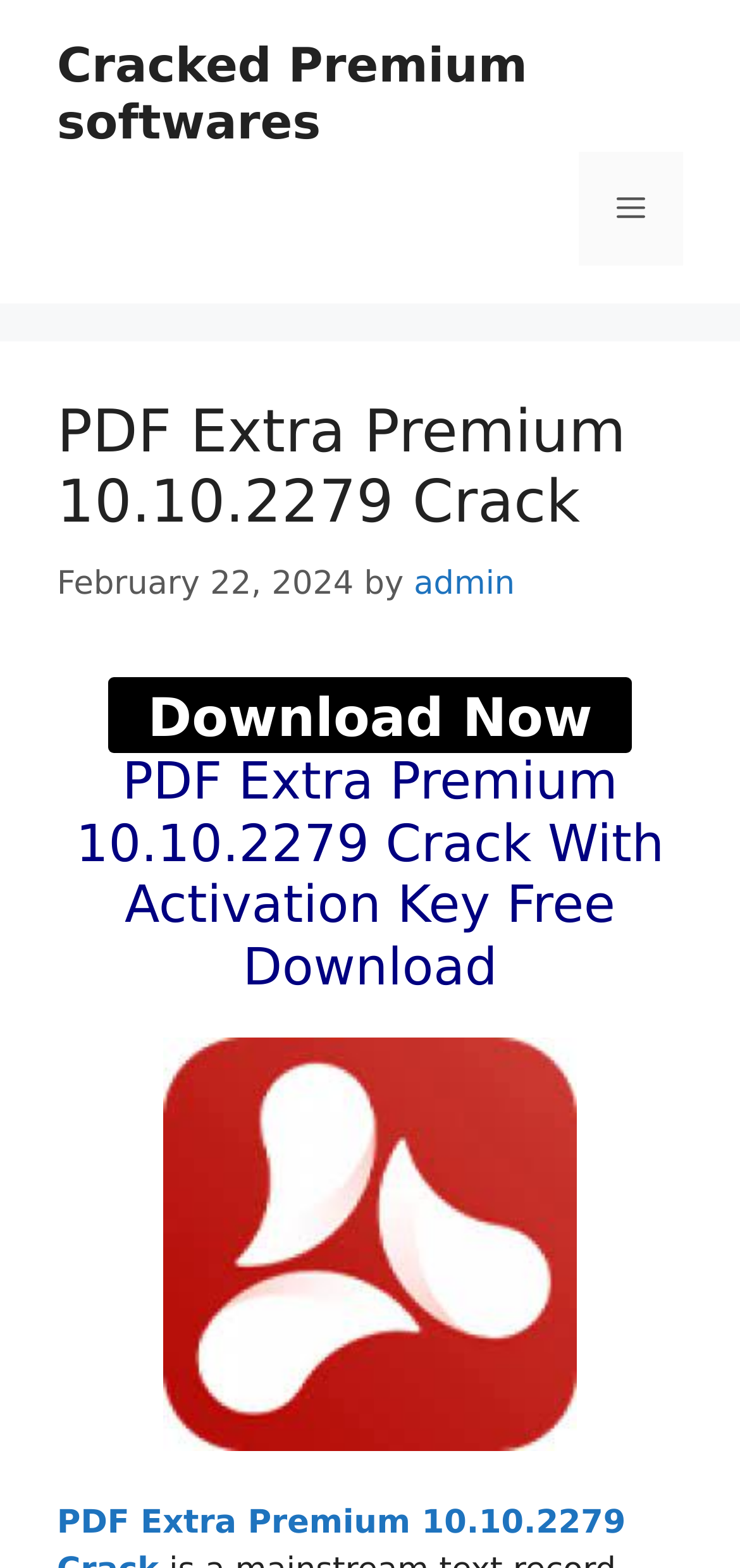Extract the primary heading text from the webpage.

PDF Extra Premium 10.10.2279 Crack